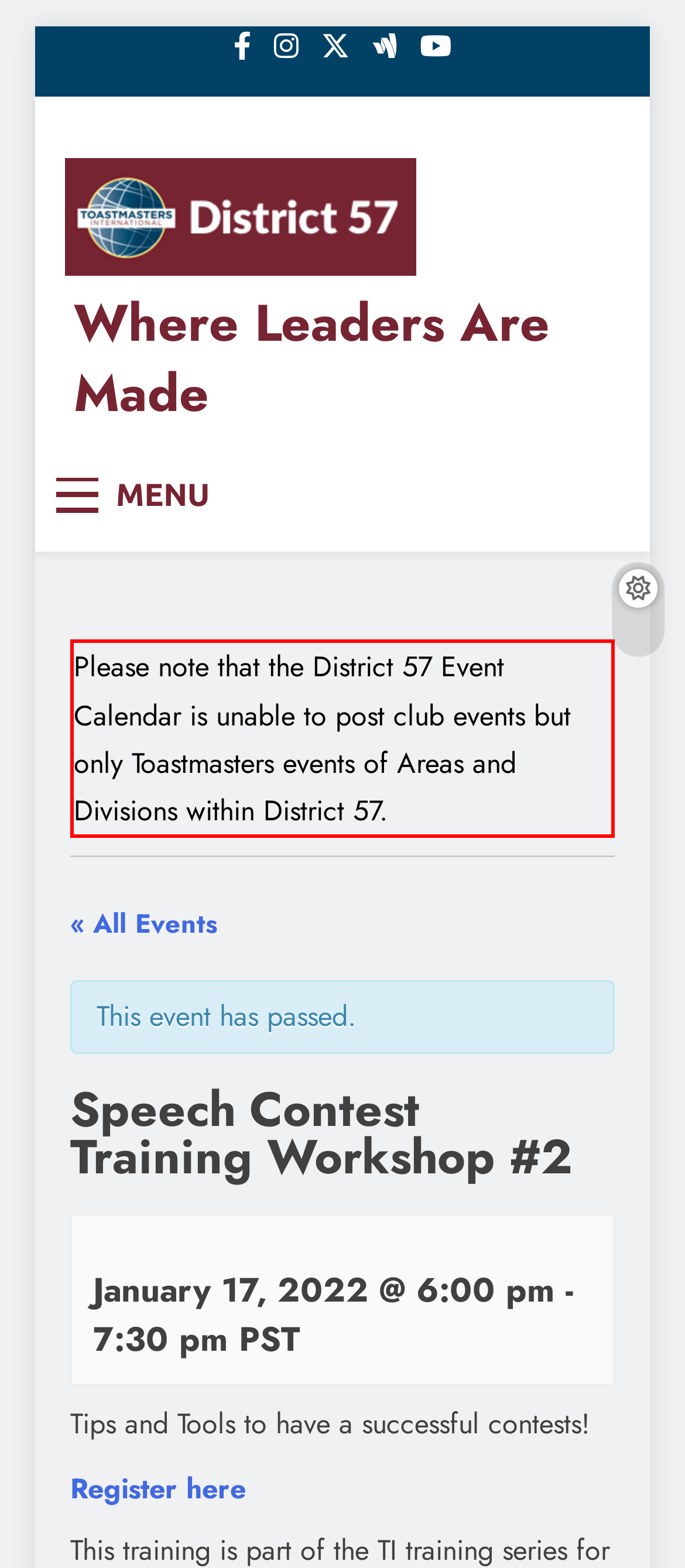Create a detailed summary of the webpage's content and design.

The webpage appears to be a training event page, specifically for a Speech Contest Training Workshop. At the top left, there is a "Skip to content" link. On the same line, there are five social media icon links, spaced evenly apart, starting from the left. 

Below these icons, there is a large heading that reads "Where Leaders Are Made" with an accompanying image. This heading is centered at the top of the page. 

On the top right, there is a "MENU" button. Below the button, there is a paragraph of text that explains the limitations of the District 57 Event Calendar. 

A horizontal separator line divides the top section from the main content. Below the separator, there is a link to "« All Events" on the left, and a notification that "This event has passed" on the right.

The main content starts with a heading that reads "Speech Contest Training Workshop #2", followed by a subheading that specifies the date and time of the event. 

Below the event details, there is a paragraph of text that provides tips and tools for having a successful contest. On the same line, there is a "Register here" link, followed by a non-breaking space character.